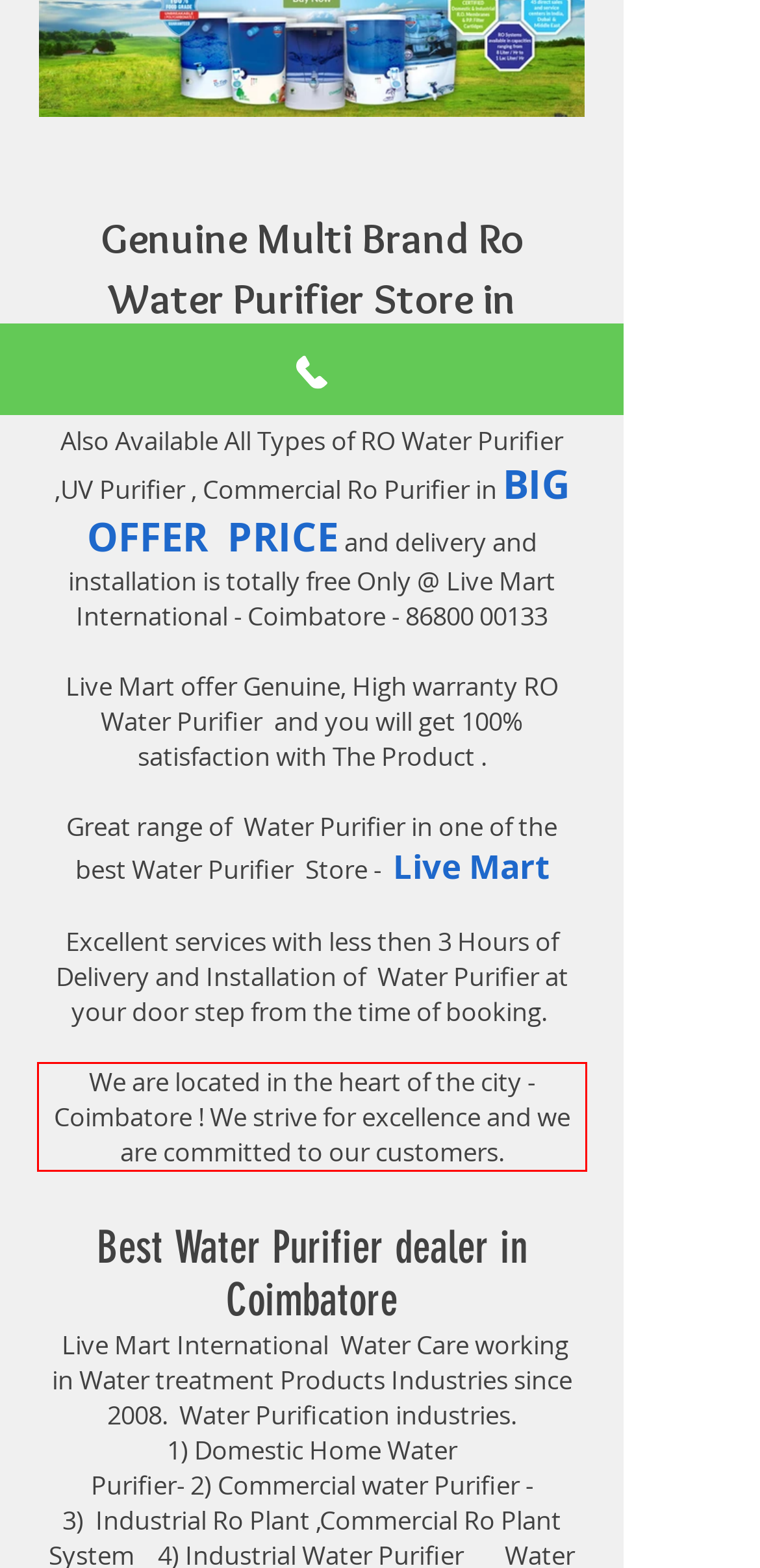Using the provided screenshot of a webpage, recognize and generate the text found within the red rectangle bounding box.

We are located in the heart of the city - Coimbatore ! We strive for excellence and we are committed to our customers.